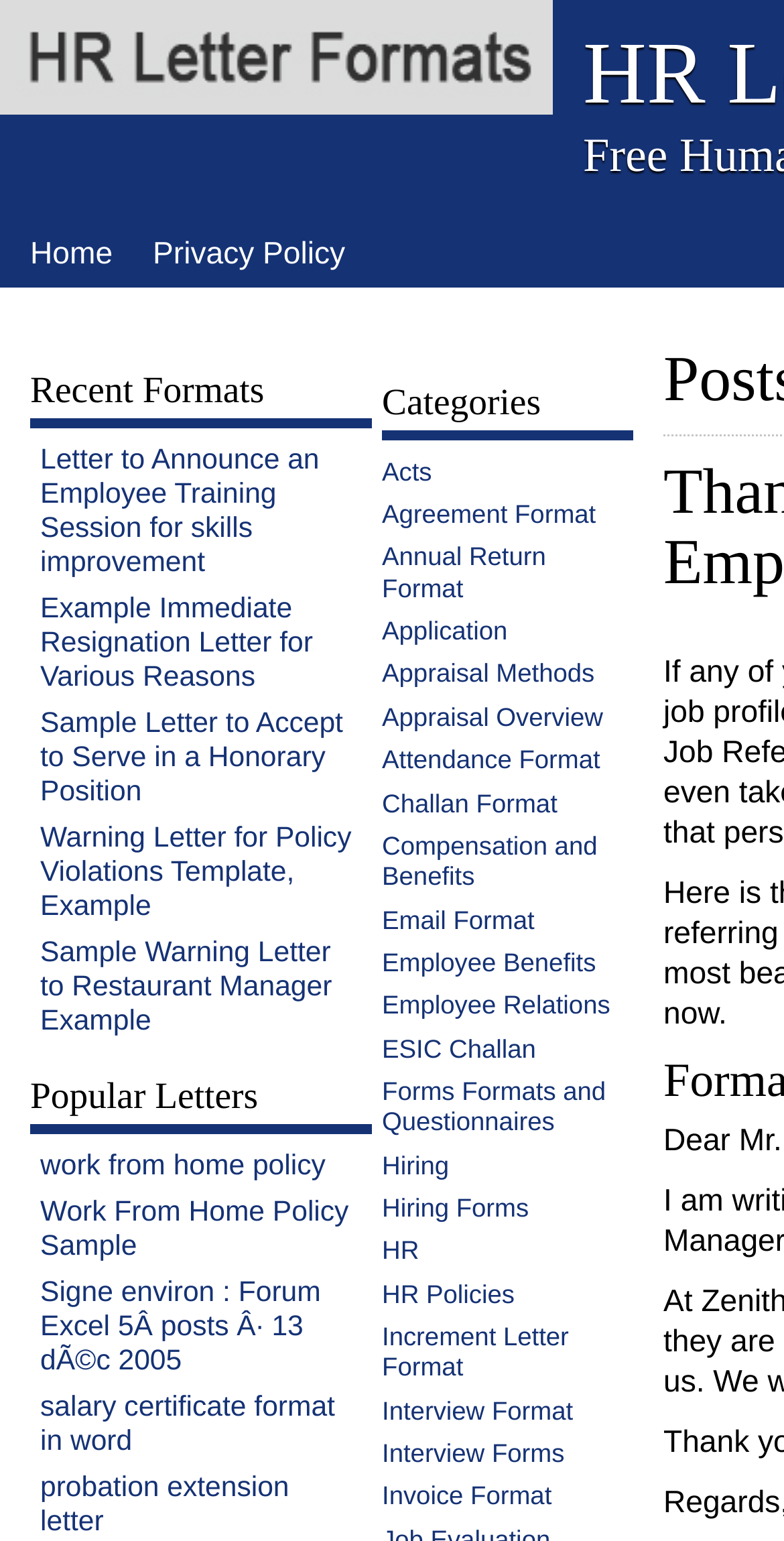Respond to the following question using a concise word or phrase: 
How many headings are there on this webpage?

3